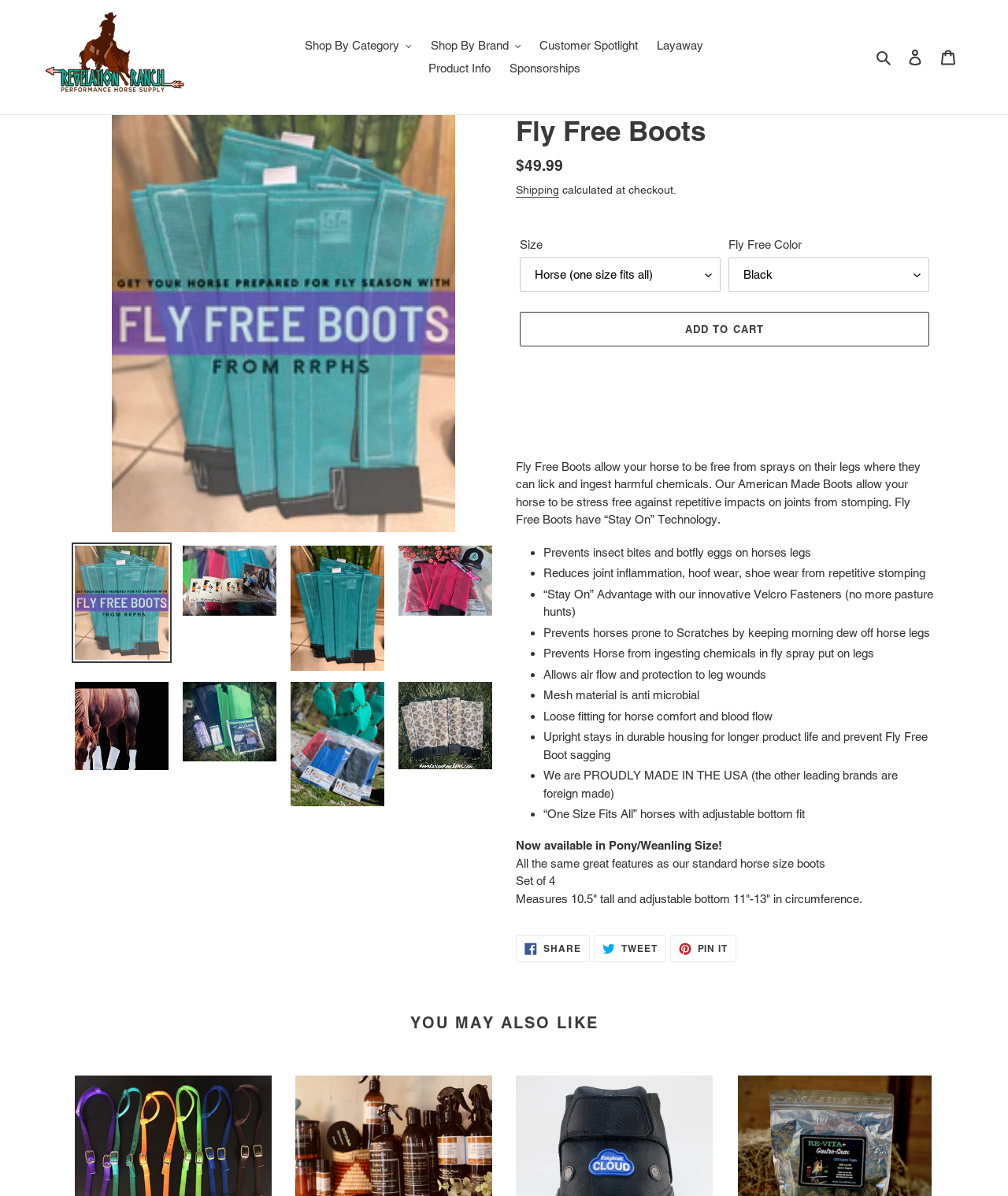Give a succinct answer to this question in a single word or phrase: 
How many boots are in a set?

4